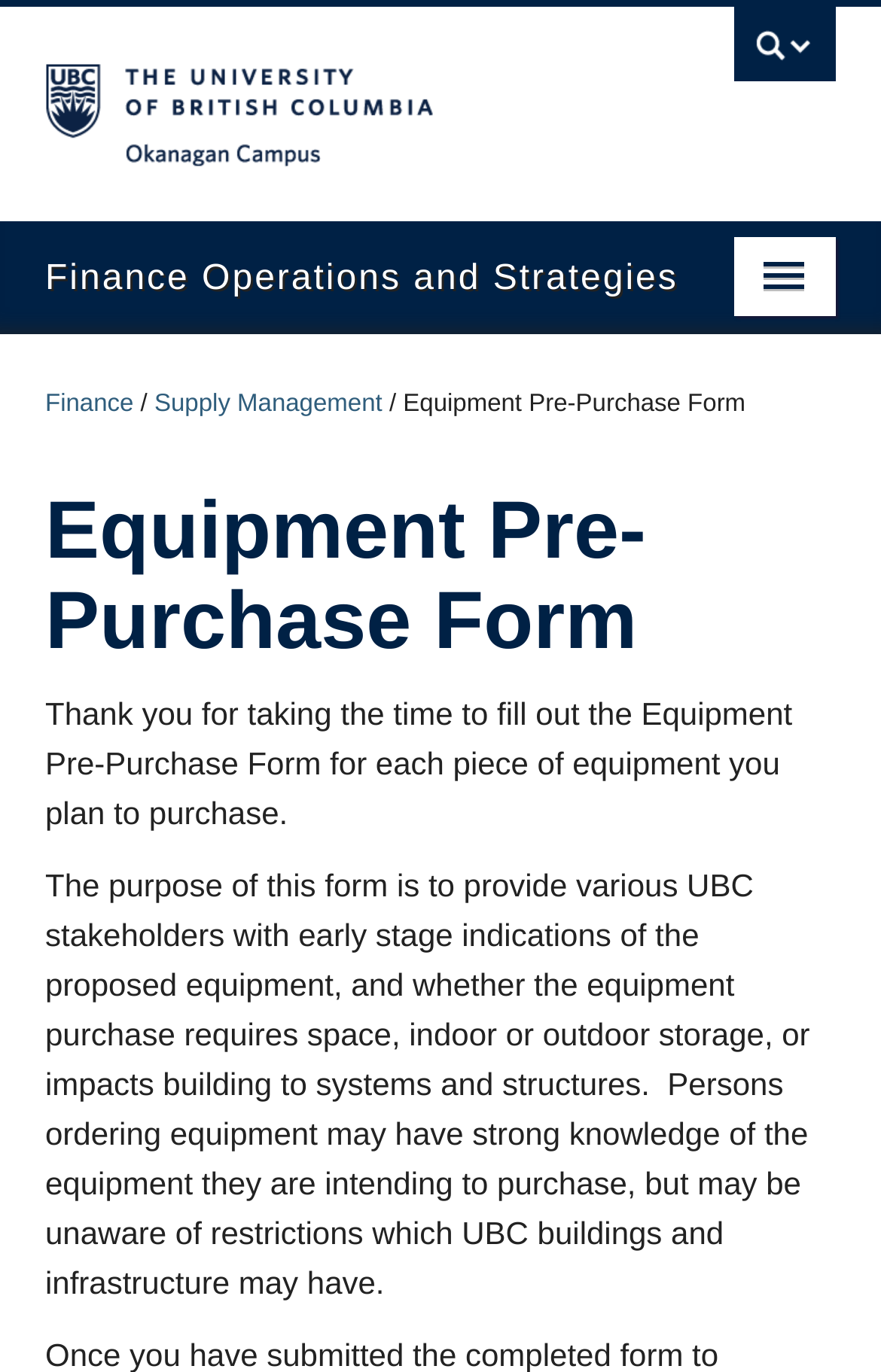Please determine the bounding box coordinates of the element to click in order to execute the following instruction: "go to Home page". The coordinates should be four float numbers between 0 and 1, specified as [left, top, right, bottom].

[0.0, 0.244, 1.0, 0.309]